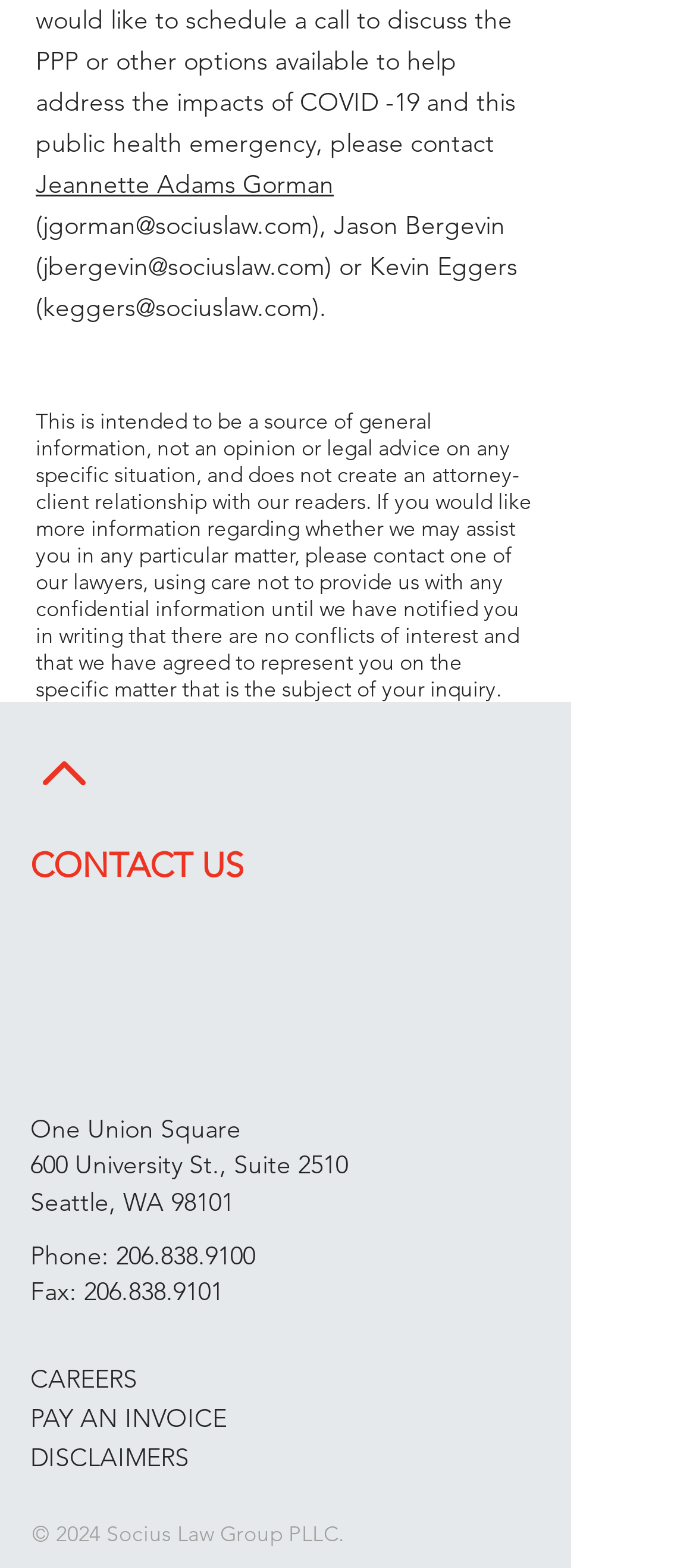Extract the bounding box coordinates of the UI element described: "PAY AN INVOICE". Provide the coordinates in the format [left, top, right, bottom] with values ranging from 0 to 1.

[0.044, 0.89, 0.326, 0.915]